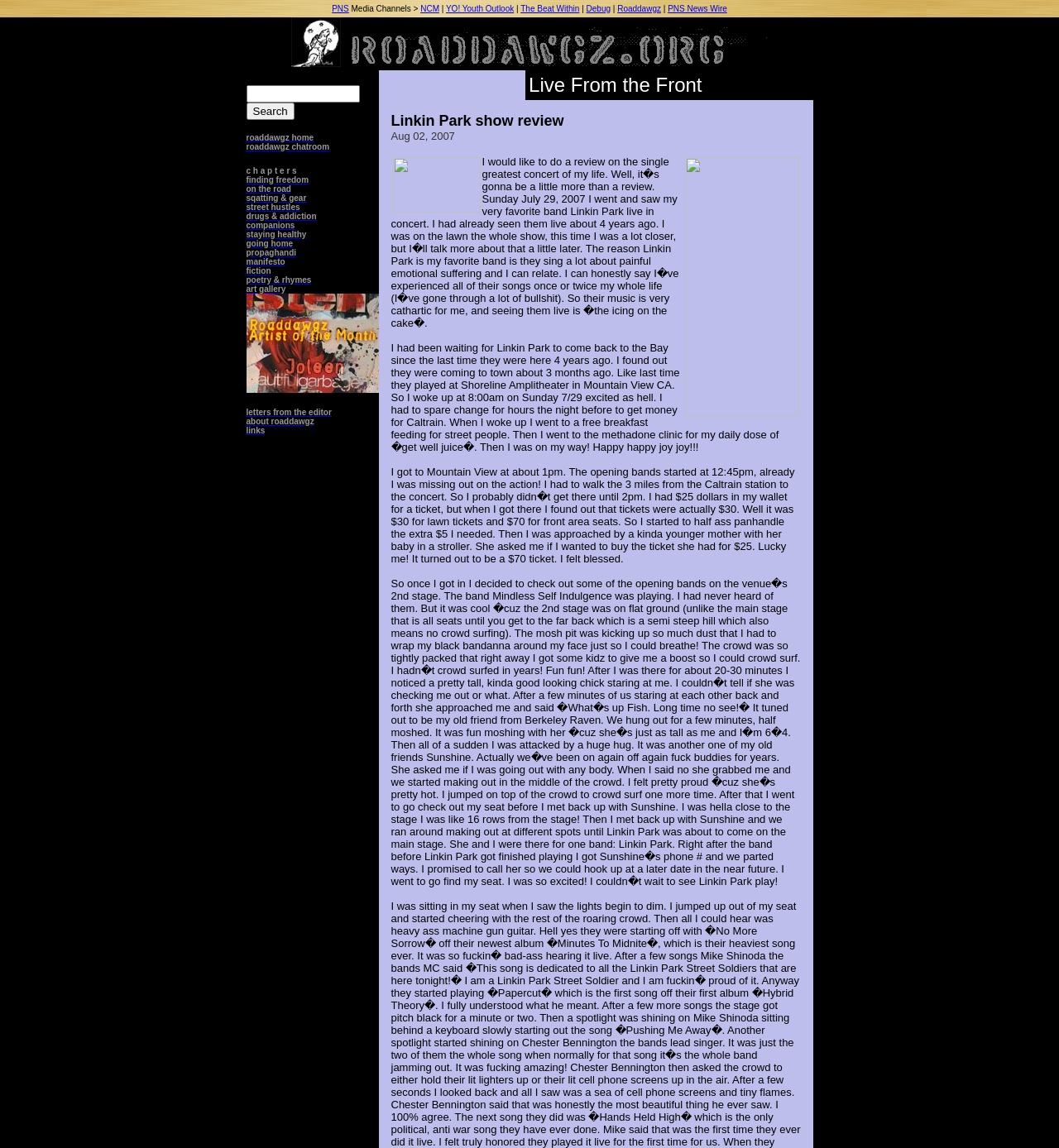Please find the bounding box coordinates of the element that must be clicked to perform the given instruction: "Click on the 'Search' button". The coordinates should be four float numbers from 0 to 1, i.e., [left, top, right, bottom].

[0.232, 0.089, 0.278, 0.104]